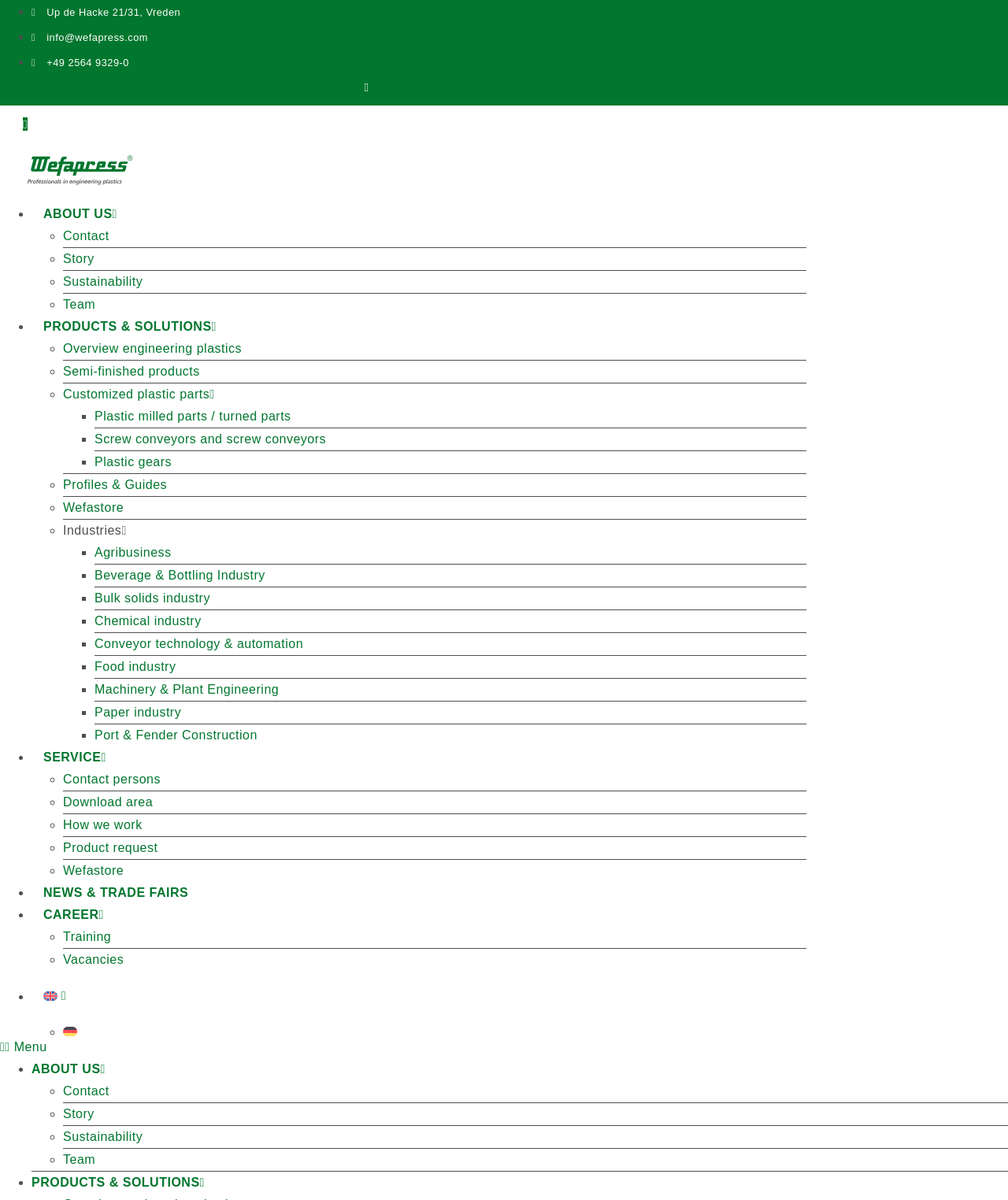Locate the bounding box coordinates of the area where you should click to accomplish the instruction: "View the NEWS & TRADE FAIRS page".

[0.031, 0.726, 0.199, 0.761]